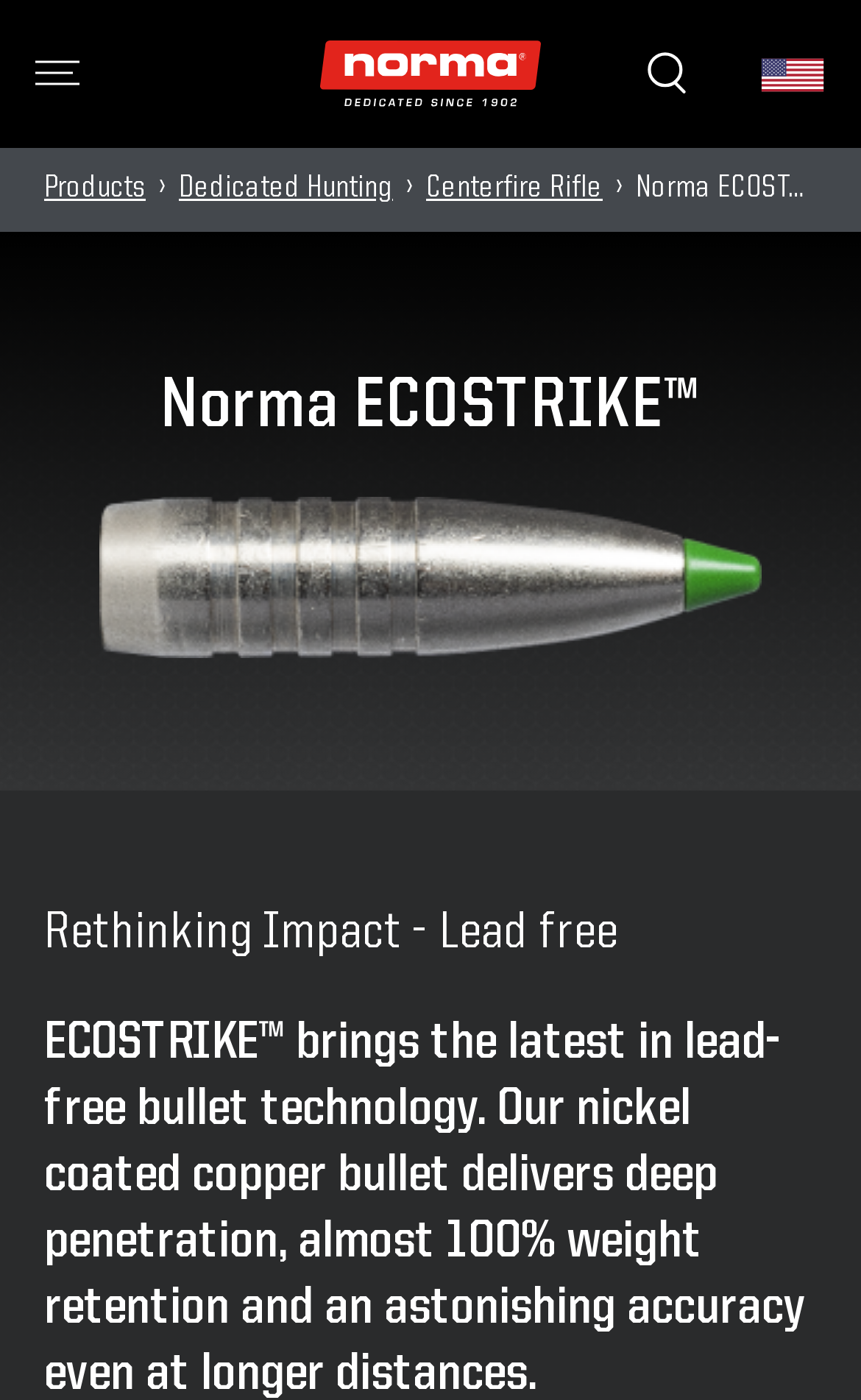What type of ammunition is Norma Ecostrike?
Using the image as a reference, give an elaborate response to the question.

Based on the webpage, Norma Ecostrike is a premium series of lead-free ammunition for hunting, as indicated by the heading 'Norma ECOSTRIKE™' and the image below it.